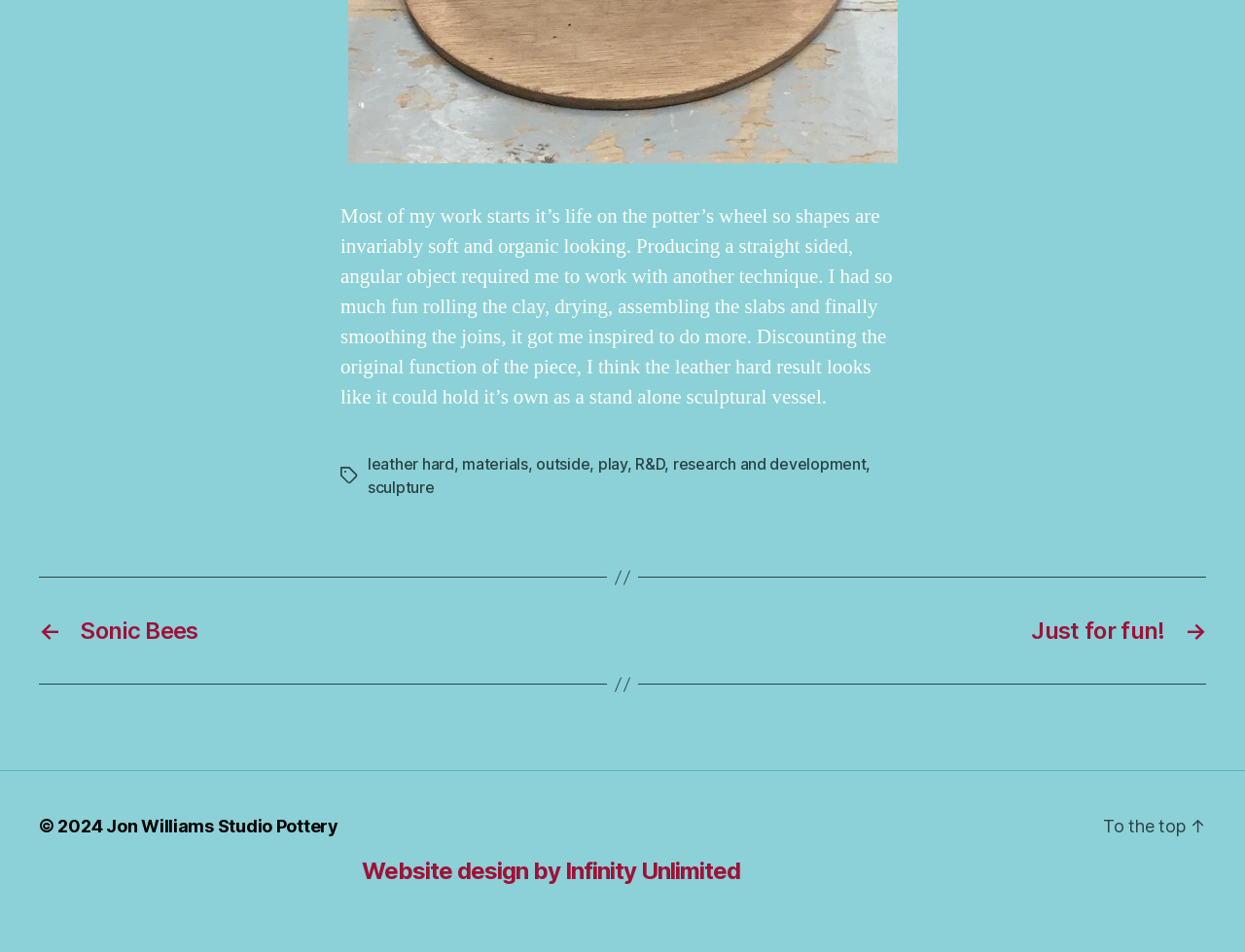Locate the bounding box coordinates of the element that needs to be clicked to carry out the instruction: "Check Facebook page". The coordinates should be given as four float numbers ranging from 0 to 1, i.e., [left, top, right, bottom].

None